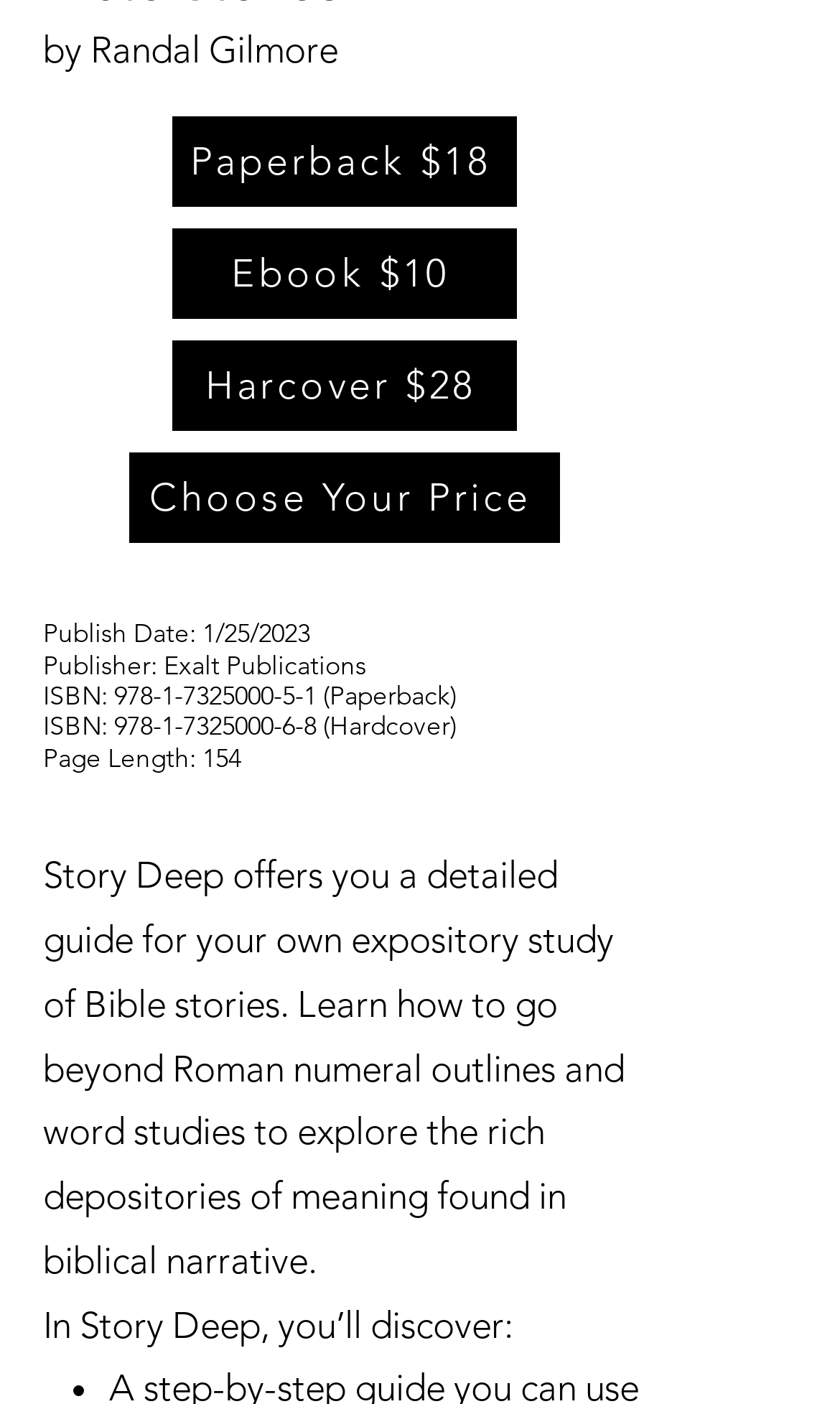How many pages does the book have?
Analyze the image and deliver a detailed answer to the question.

The page length of the book is mentioned in the static text element 'Page Length: 154'.